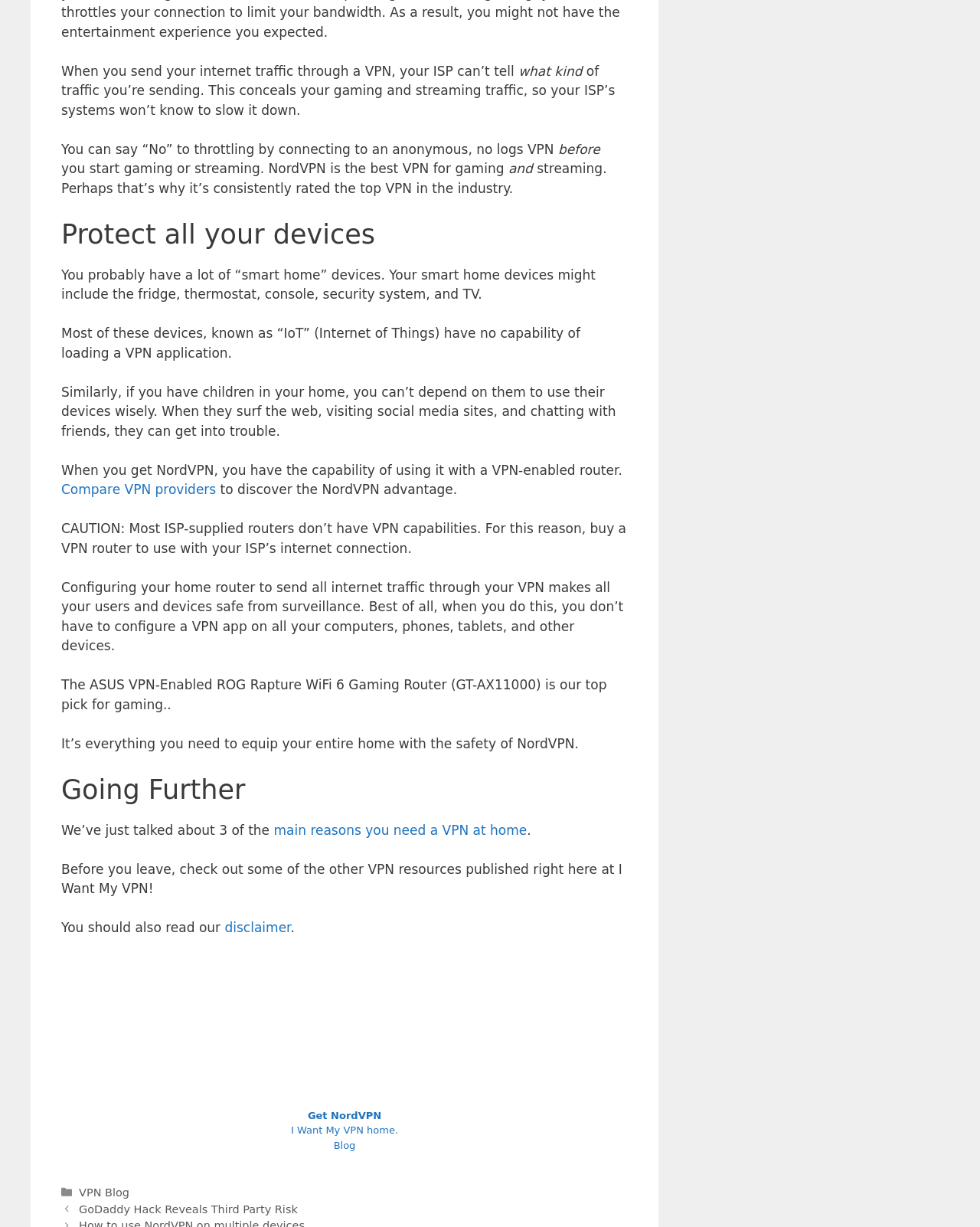Could you locate the bounding box coordinates for the section that should be clicked to accomplish this task: "Get NordVPN".

[0.314, 0.904, 0.389, 0.914]